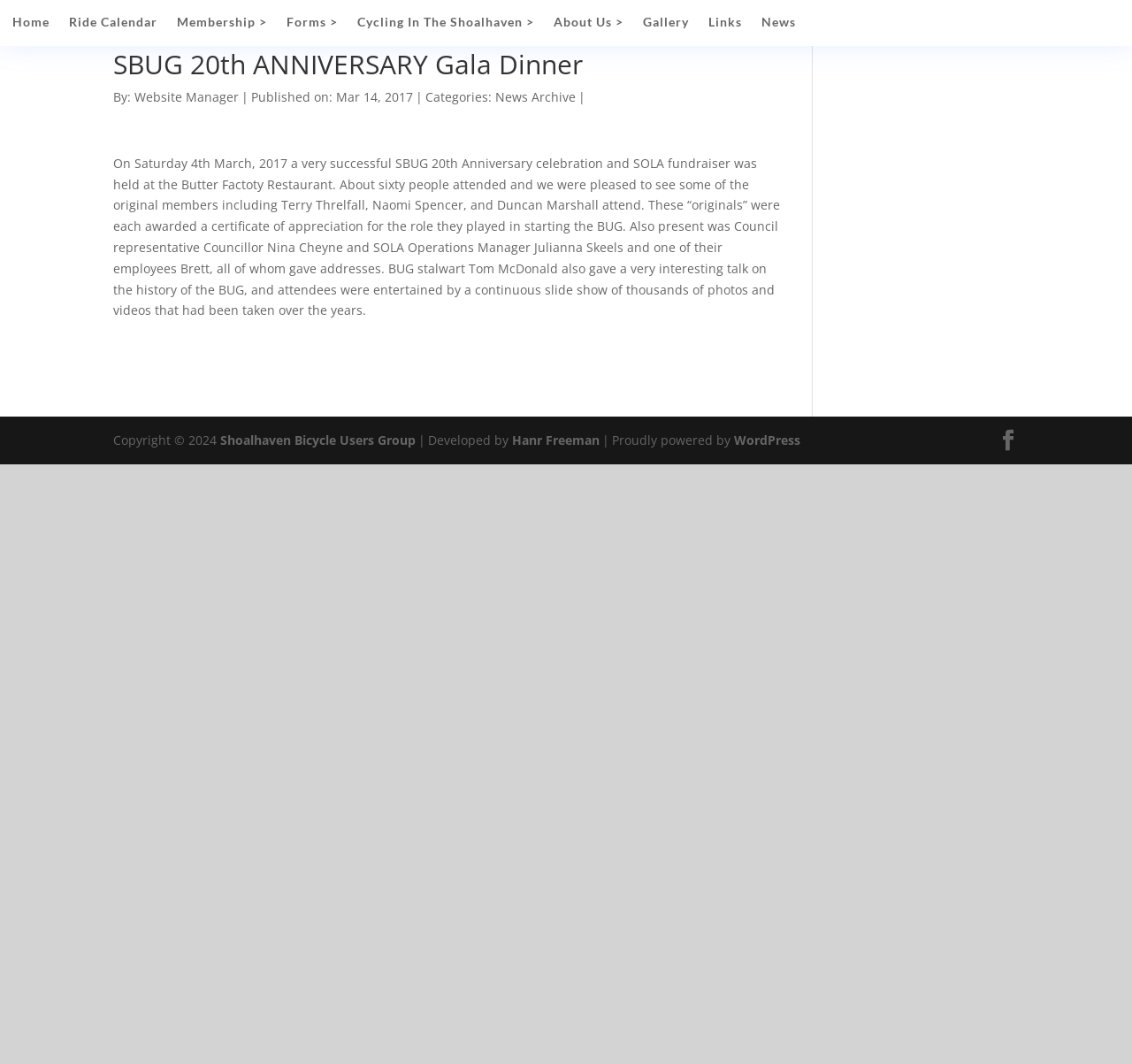Offer an in-depth caption of the entire webpage.

The webpage is about the 20th anniversary celebration of the Shoalhaven Bicycle Users Group (SBUG). At the top, there is a navigation menu with 9 links: "Home", "Ride Calendar", "Membership >", "Forms >", "Cycling In The Shoalhaven >", "About Us >", "Gallery", "Links", and "News". 

Below the navigation menu, there is an article with a heading "SBUG 20th ANNIVERSARY Gala Dinner". The article has a byline "By: Website Manager" and a publication date "Published on: Mar 14, 2017". It also has categories listed as "News Archive". 

The main content of the article describes the successful SBUG 20th Anniversary celebration and SOLA fundraiser held at the Butter Factory Restaurant, where about sixty people attended, including original members and council representatives. The article also mentions a certificate of appreciation awarded to the original members, a talk on the history of the BUG, and a slide show of photos and videos taken over the years.

At the bottom of the page, there is a footer section with copyright information "Copyright © 2024" and a link to "Shoalhaven Bicycle Users Group". It also has a section with links to the website developer "Hanr Freeman" and the content management system "WordPress".